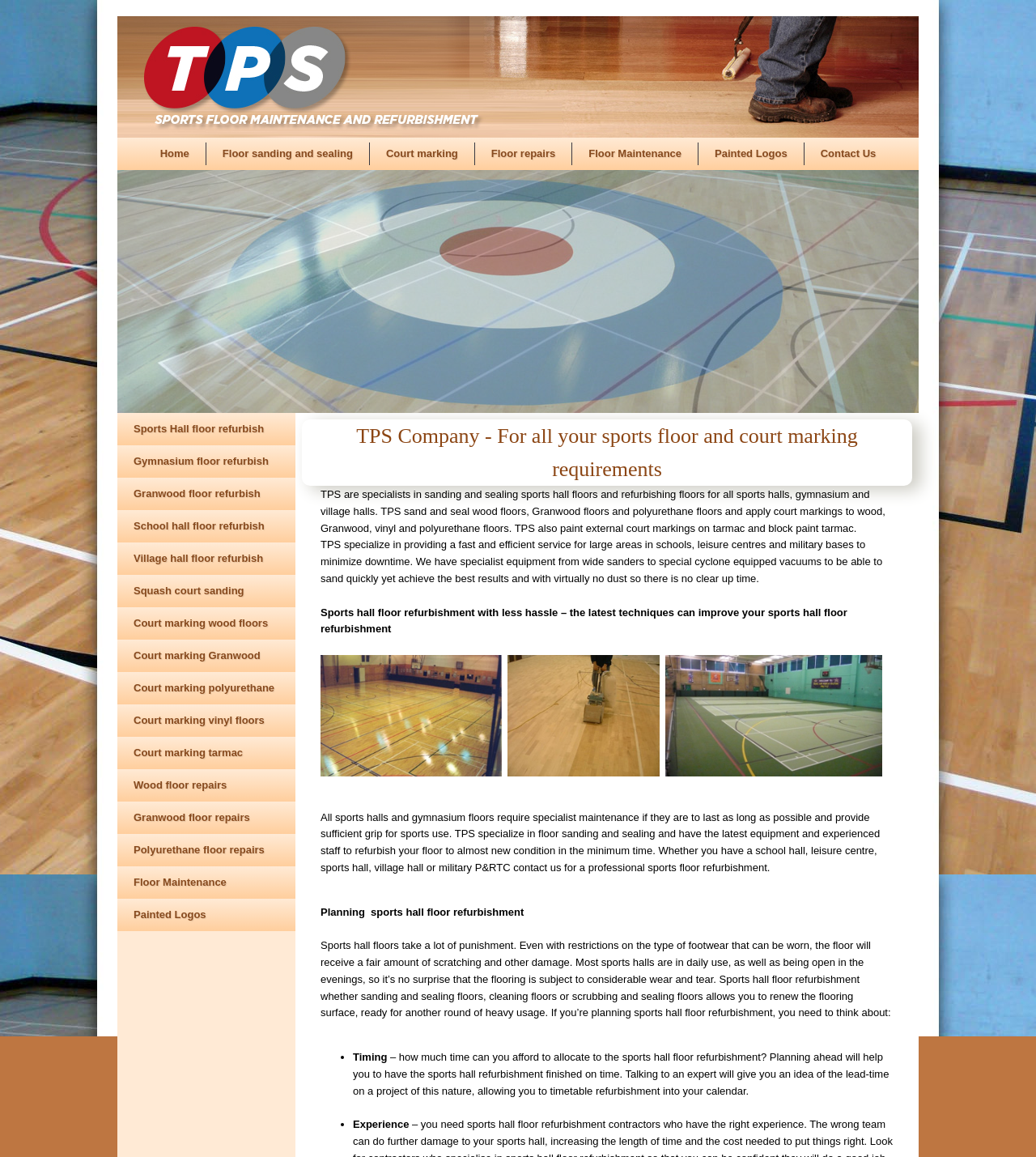Bounding box coordinates should be provided in the format (top-left x, top-left y, bottom-right x, bottom-right y) with all values between 0 and 1. Identify the bounding box for this UI element: Application Versioning

None